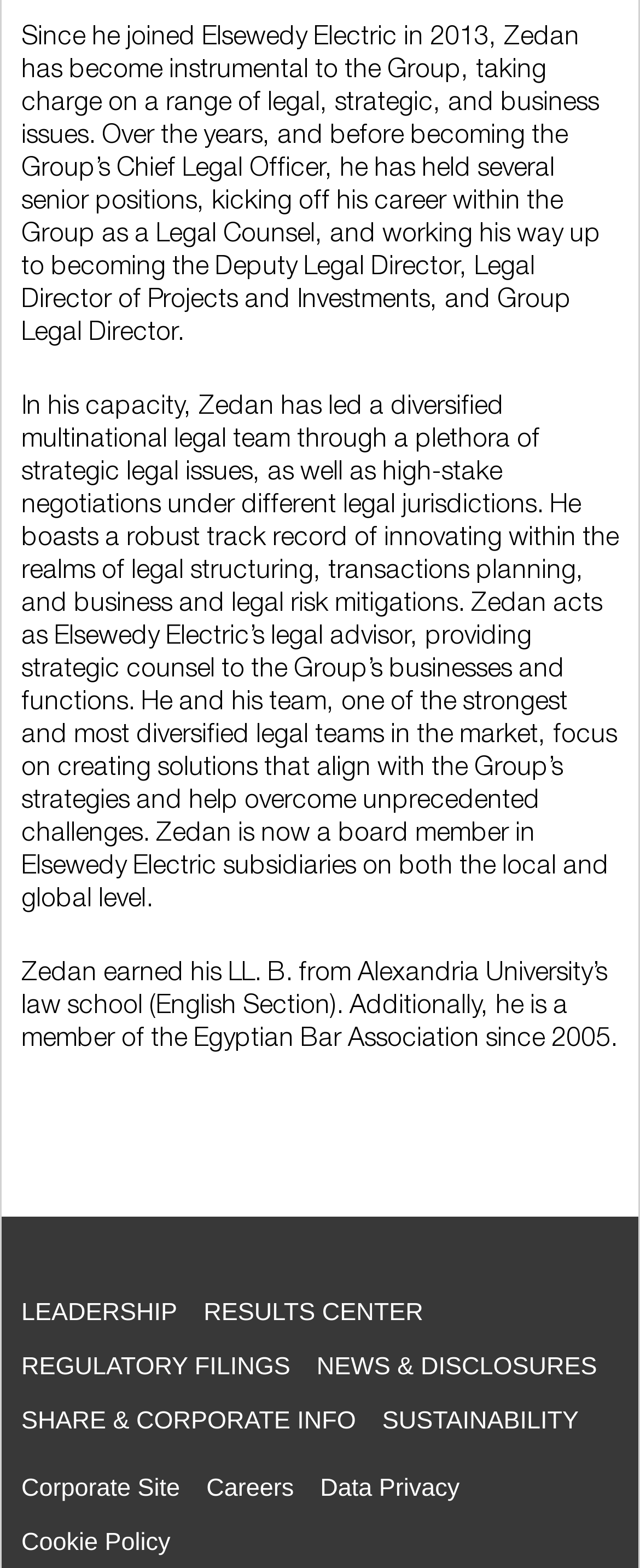Locate the coordinates of the bounding box for the clickable region that fulfills this instruction: "Go to corporate site".

[0.033, 0.94, 0.281, 0.958]